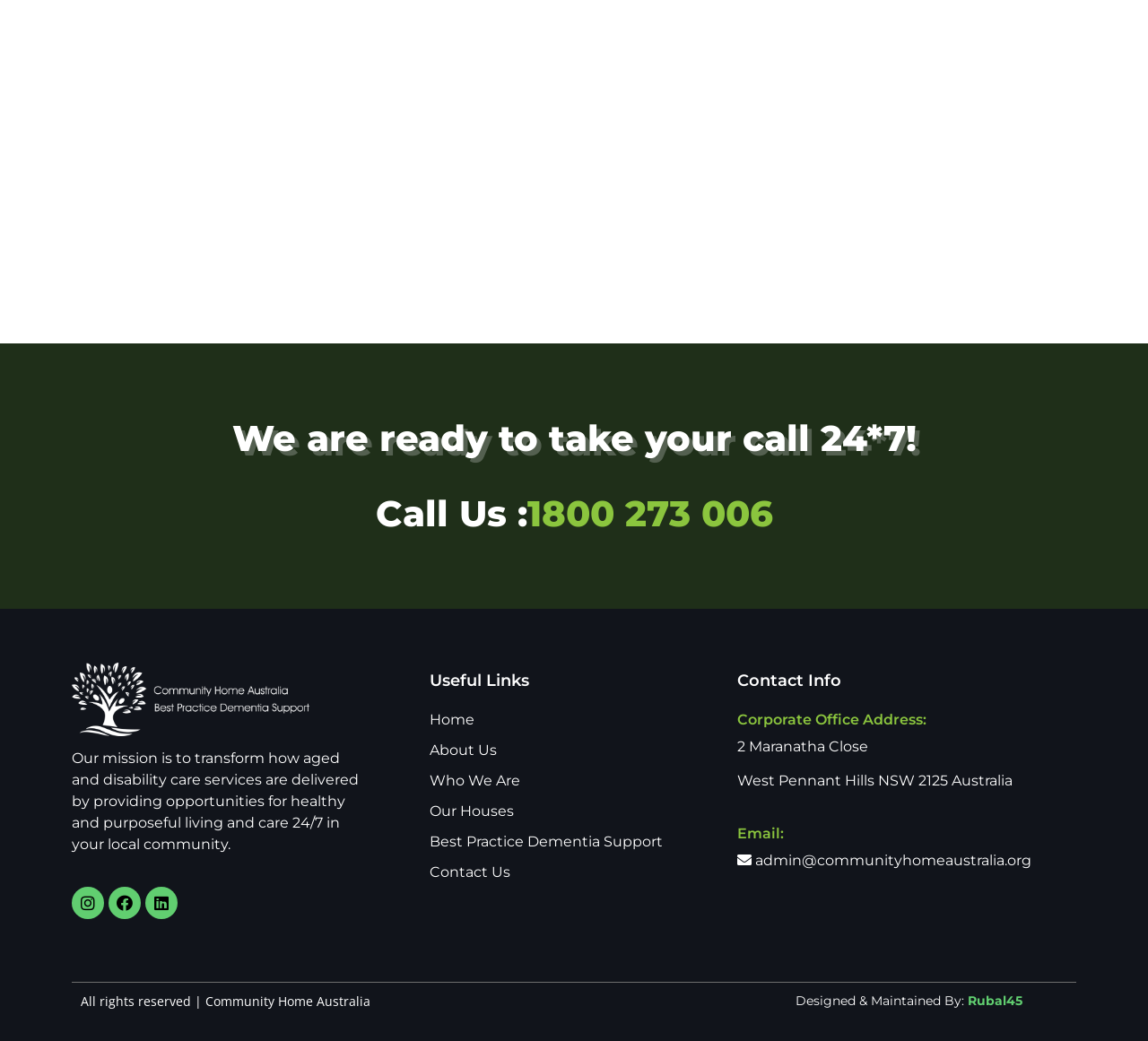Kindly determine the bounding box coordinates for the area that needs to be clicked to execute this instruction: "Contact Us".

[0.374, 0.827, 0.445, 0.848]